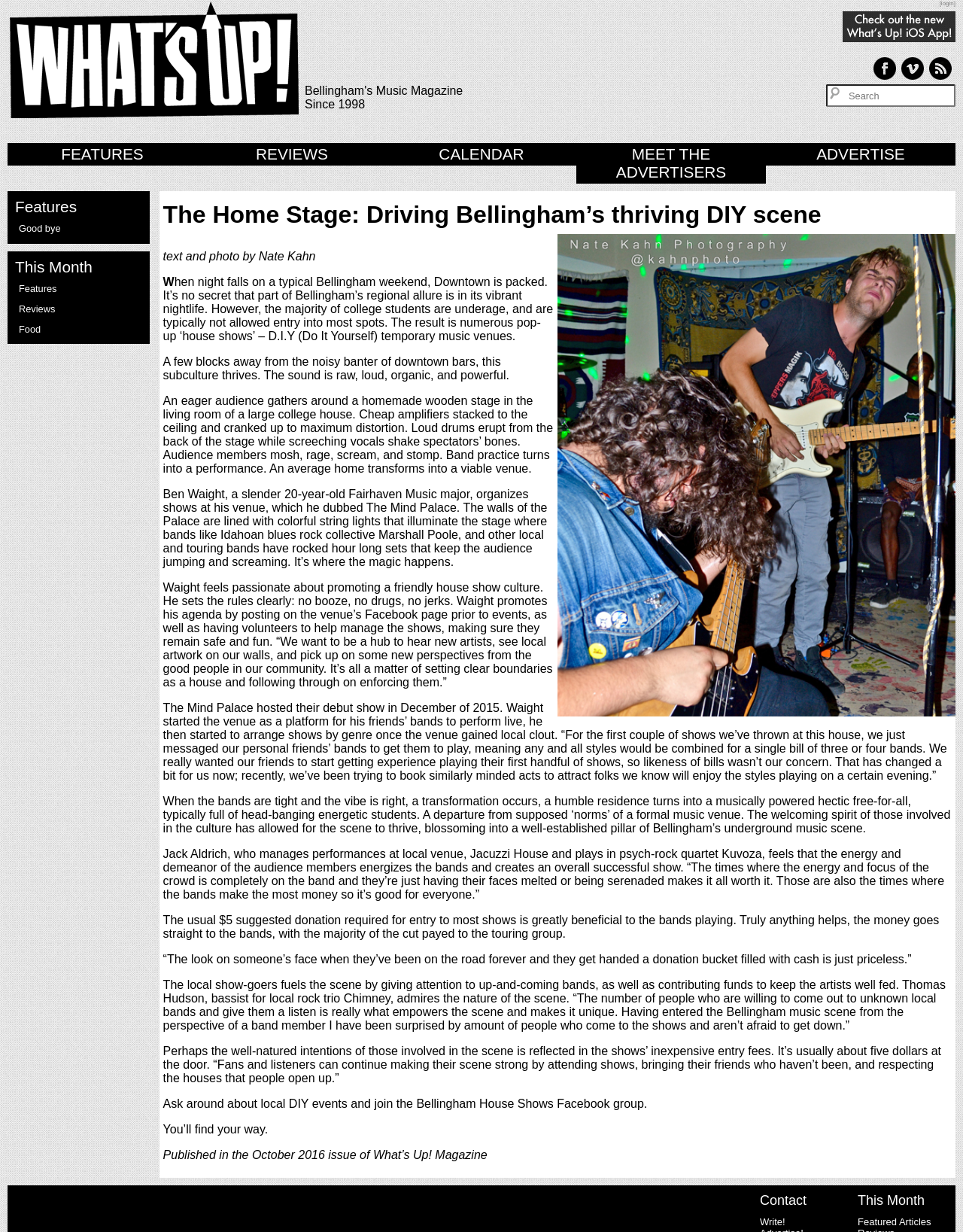What is the suggested donation for entry to most shows?
Please give a detailed and elaborate answer to the question.

I read the article and found the information about the suggested donation for entry to most shows, which is $5.